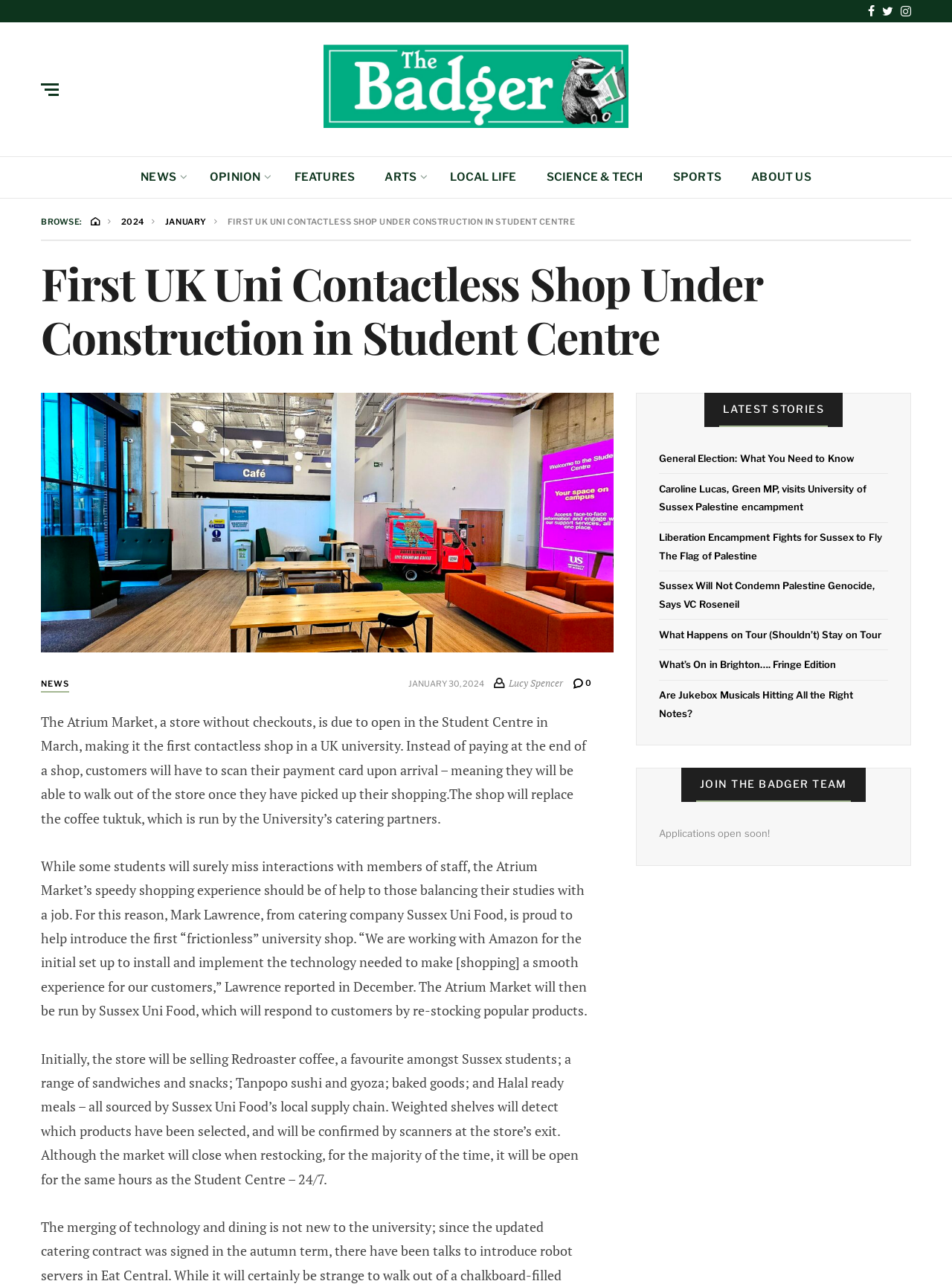Please provide a one-word or short phrase answer to the question:
What is the name of the university shop?

Atrium Market